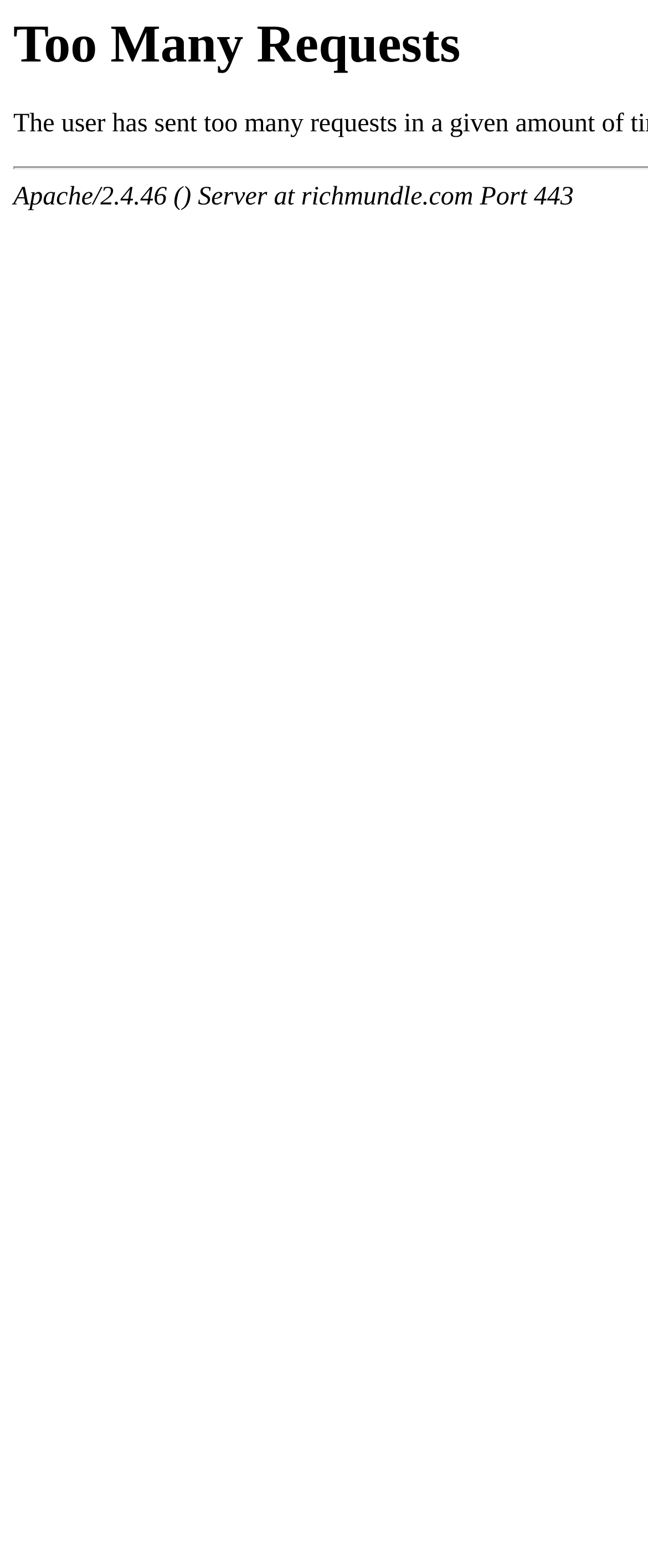Please provide the main heading of the webpage content.

Too Many Requests